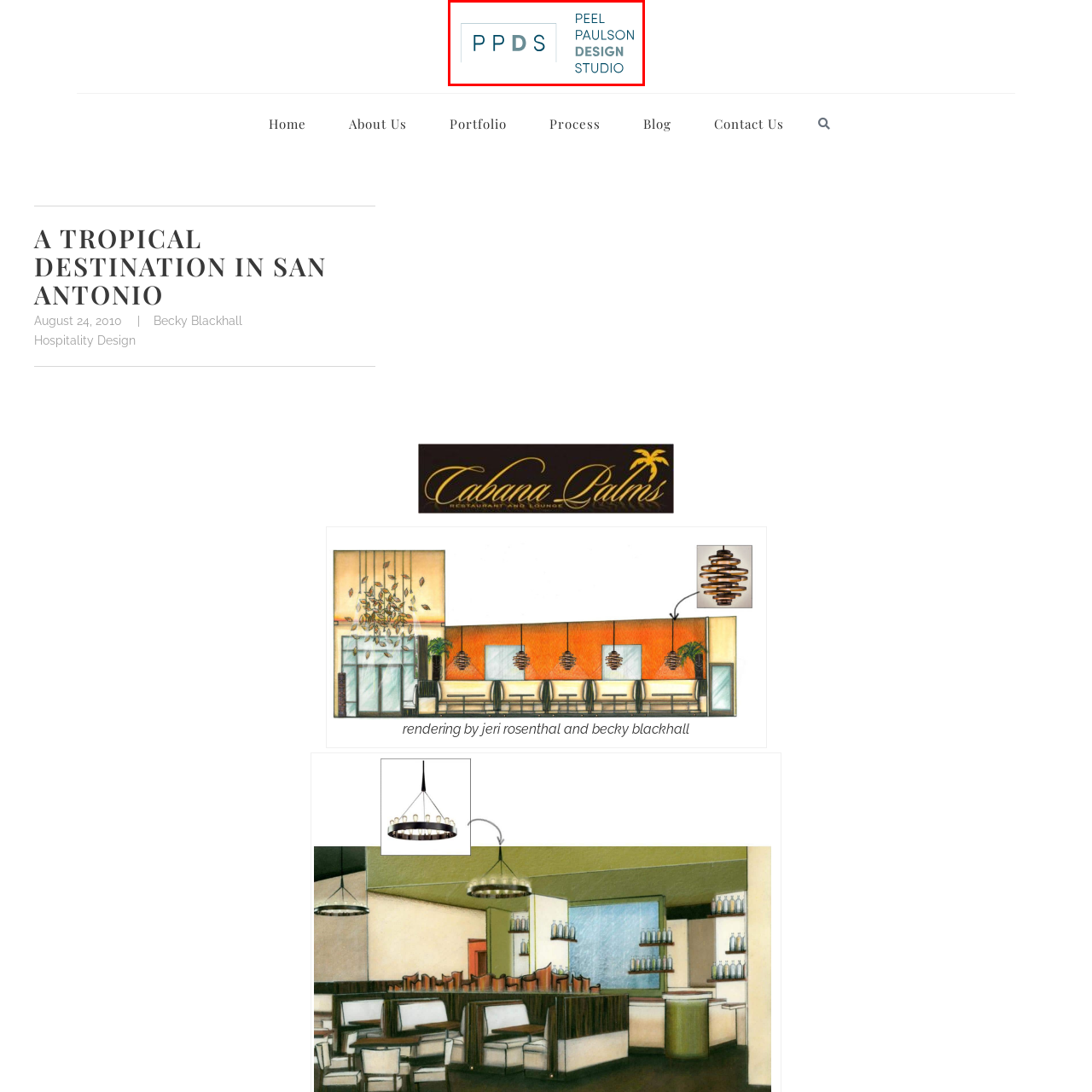Construct a detailed caption for the image enclosed in the red box.

The image showcases the logo of the Peel Paulson Design Studio (PPDS), featuring a modern and minimalist design. The logo prominently displays the letters "PPDS" in a bold yet sleek font, conveying a sense of creativity and professionalism. To the right, the studio's full name, "PEEL PAULSON DESIGN STUDIO," is presented clearly, emphasizing its identity in the design industry. The overall aesthetic reflects a contemporary style, suitable for a business dedicated to innovation and design excellence.